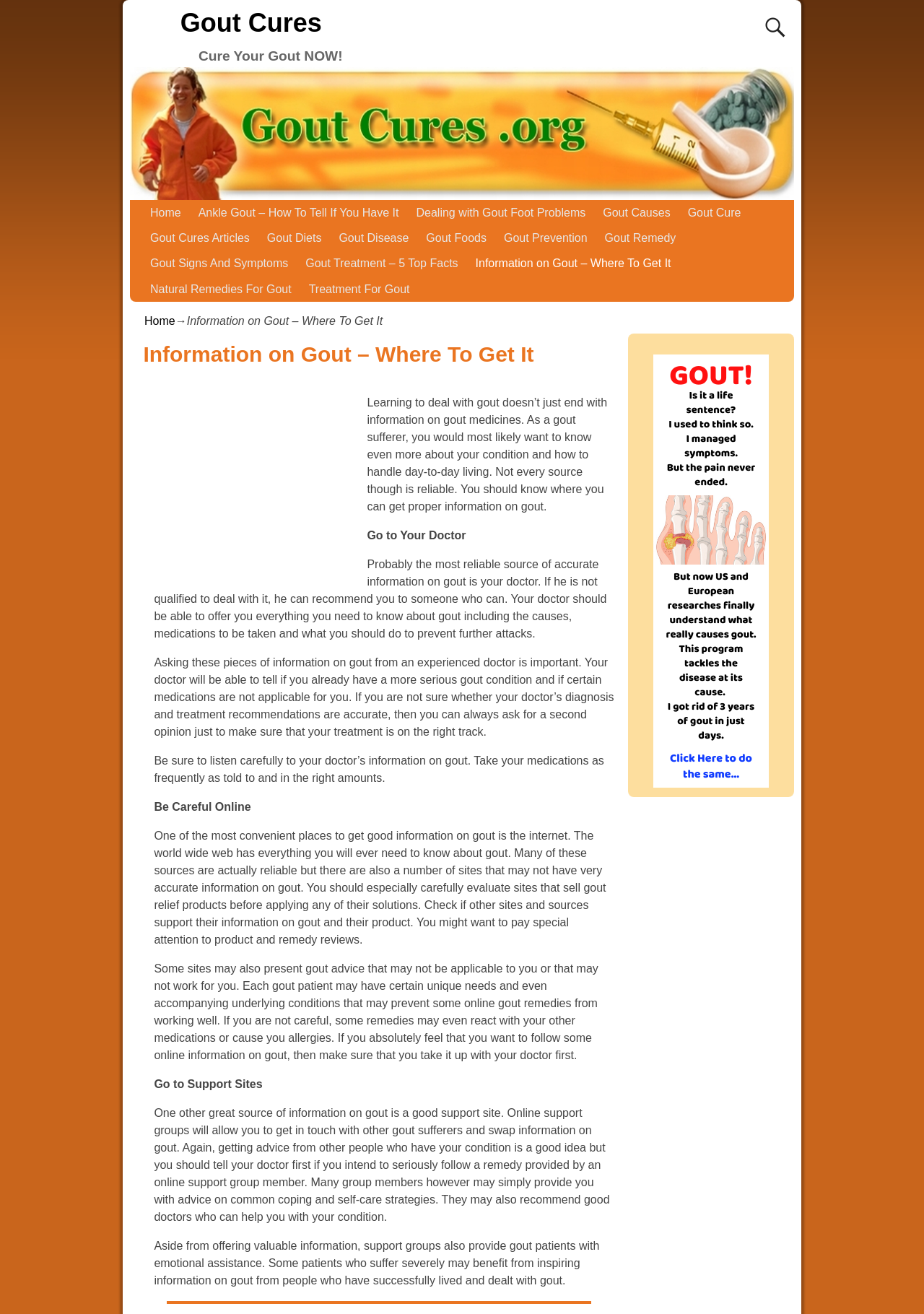Provide a thorough and detailed response to the question by examining the image: 
What is the main topic of this webpage?

Based on the webpage's content, including the headings 'Gout Cures', 'Cure Your Gout NOW!', and the text discussing gout-related topics, it is clear that the main topic of this webpage is gout.